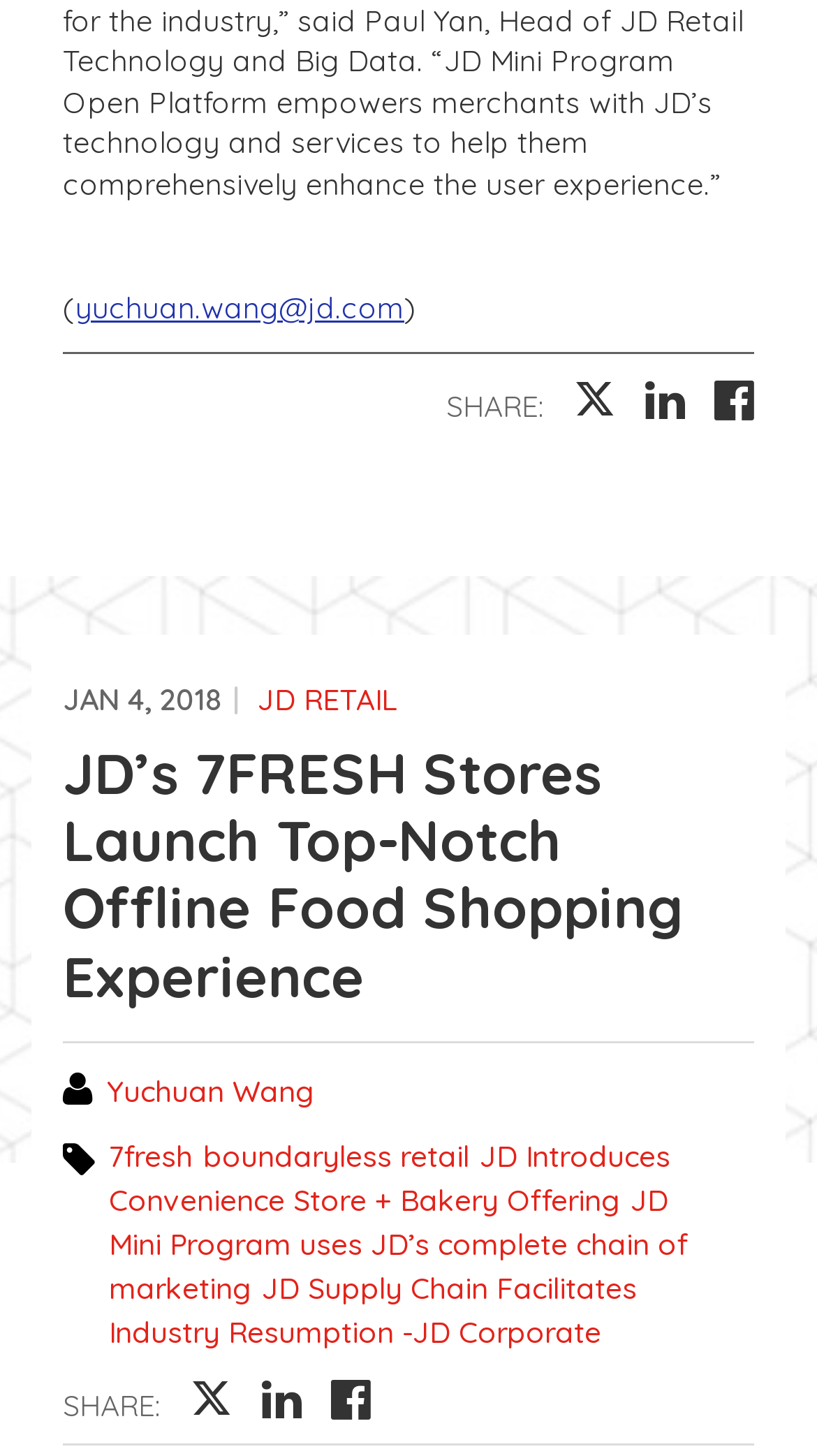Indicate the bounding box coordinates of the element that must be clicked to execute the instruction: "Read about 7FRESH Stores". The coordinates should be given as four float numbers between 0 and 1, i.e., [left, top, right, bottom].

[0.133, 0.782, 0.236, 0.808]